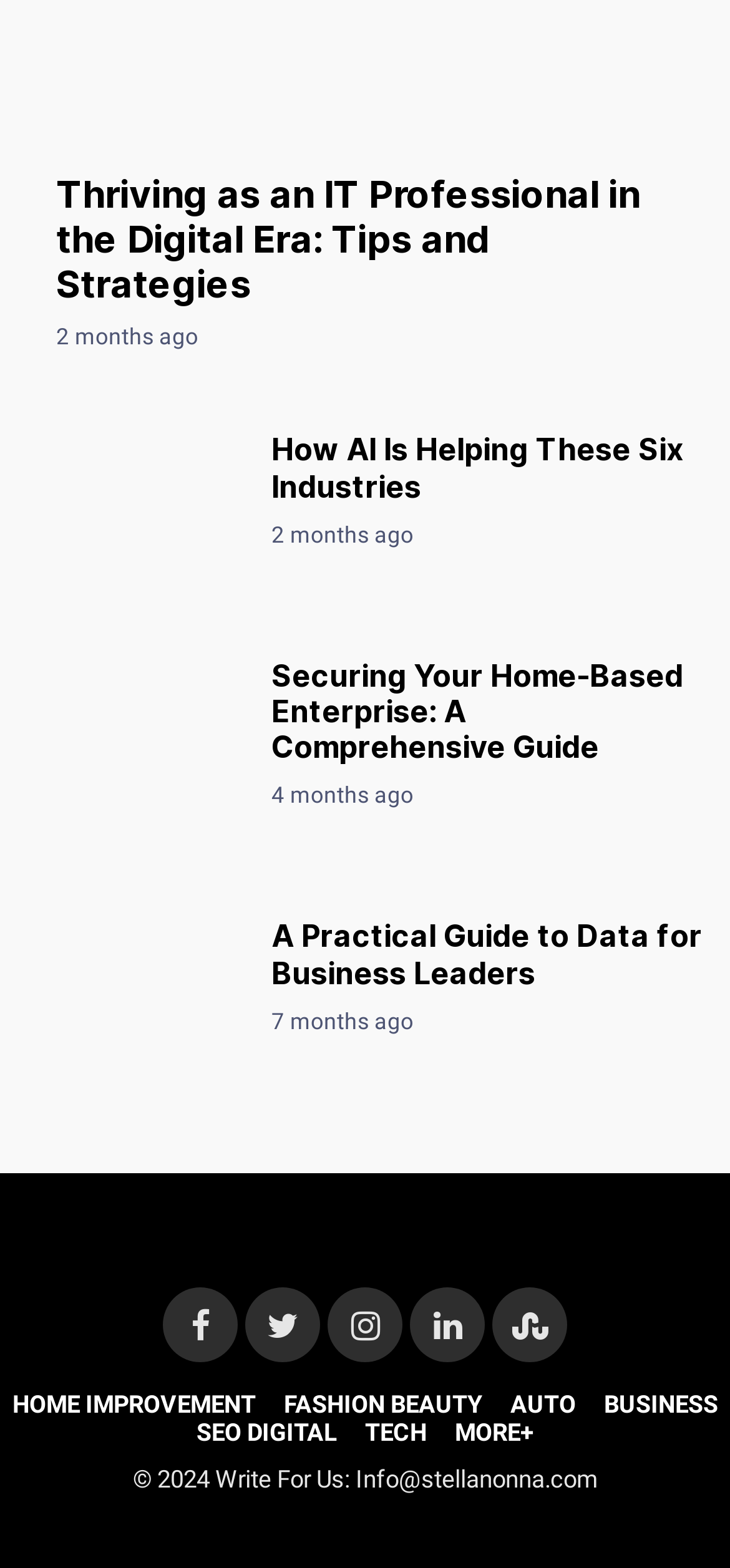Using the provided element description: "TECH", determine the bounding box coordinates of the corresponding UI element in the screenshot.

[0.485, 0.905, 0.6, 0.923]